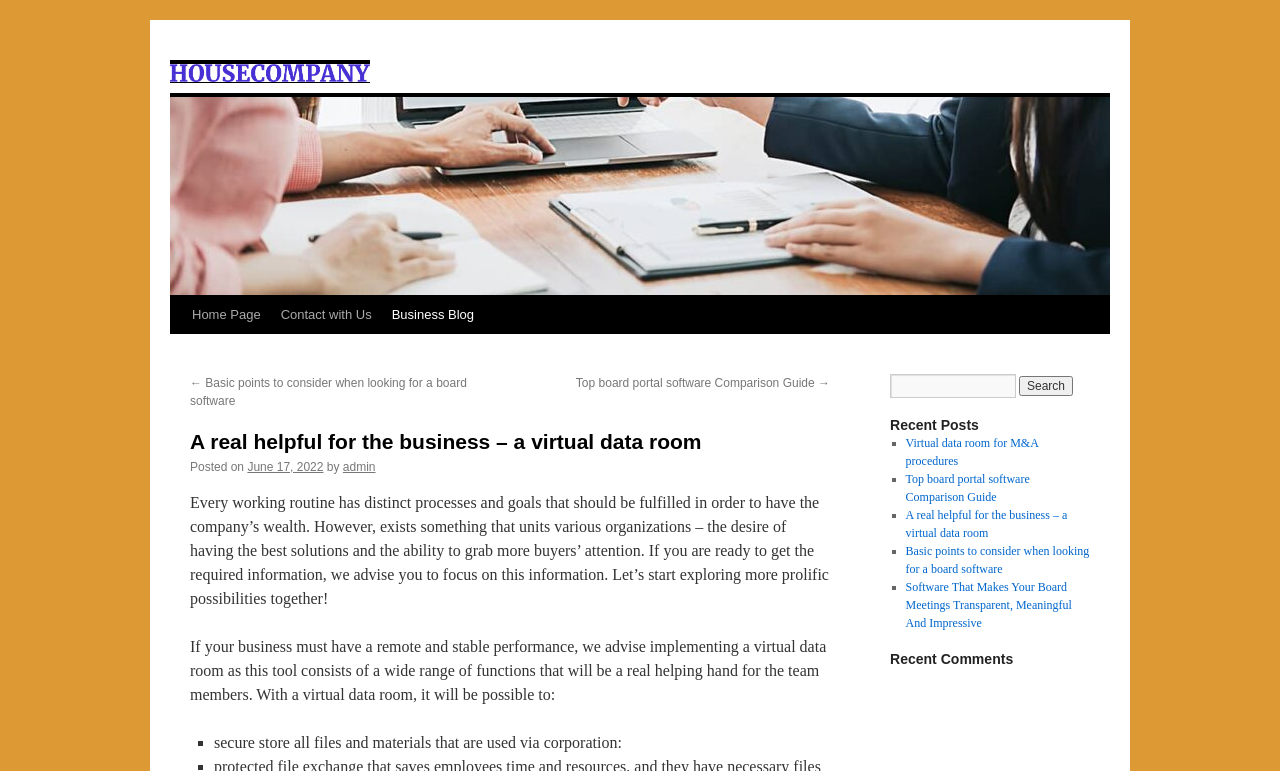Please identify the bounding box coordinates of the element that needs to be clicked to perform the following instruction: "Search for a term".

[0.695, 0.484, 0.794, 0.516]